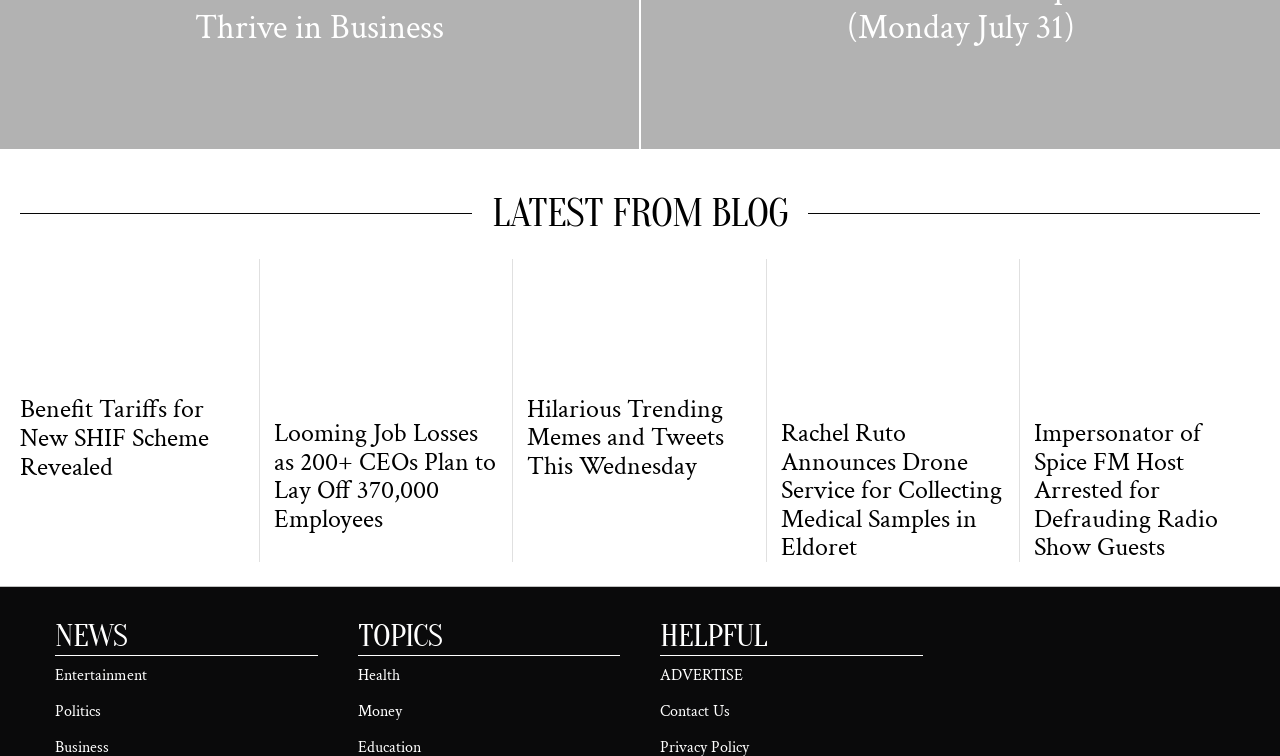What is the main topic of the webpage?
Observe the image and answer the question with a one-word or short phrase response.

News